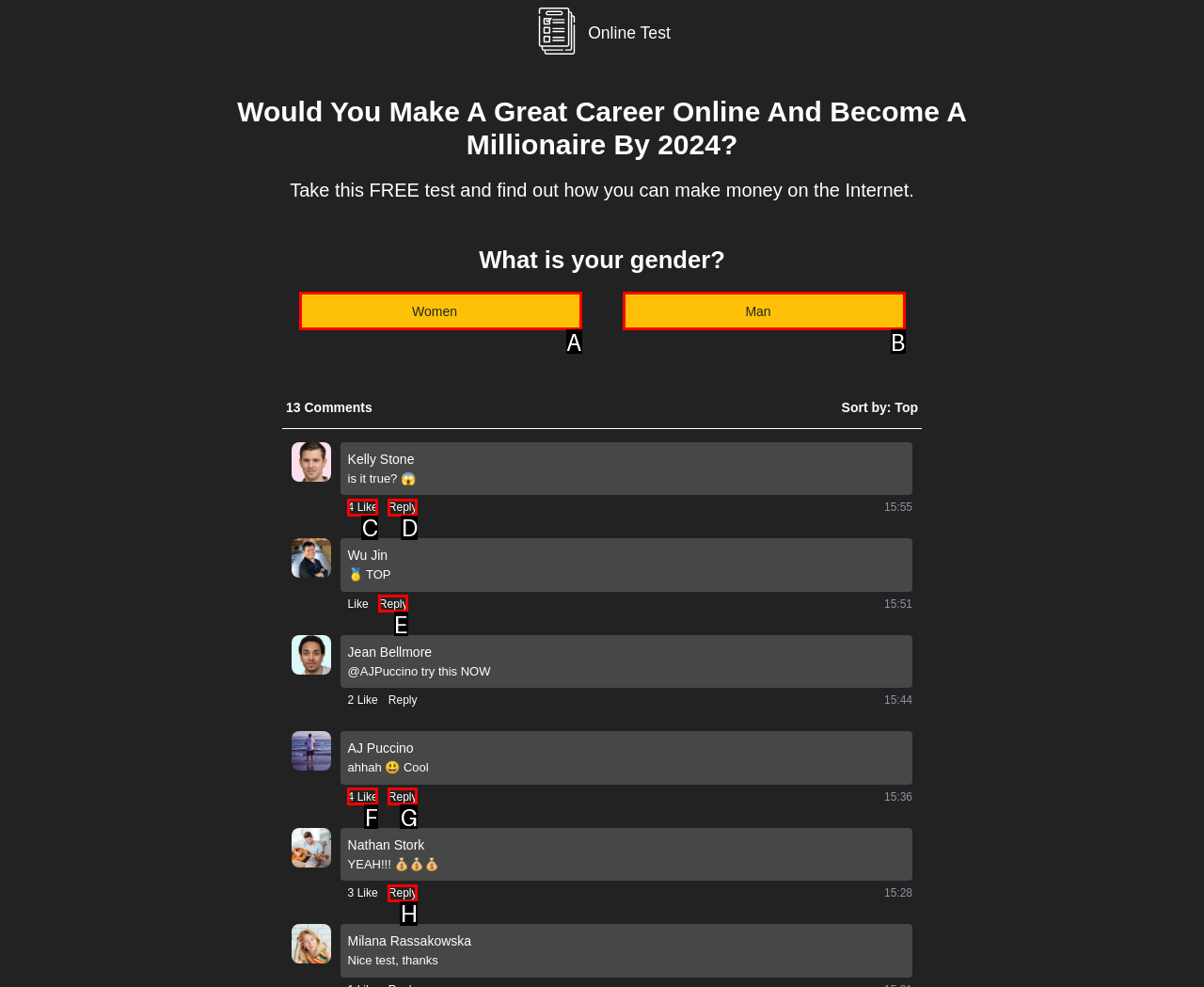Identify the HTML element that matches the description: Women. Provide the letter of the correct option from the choices.

A